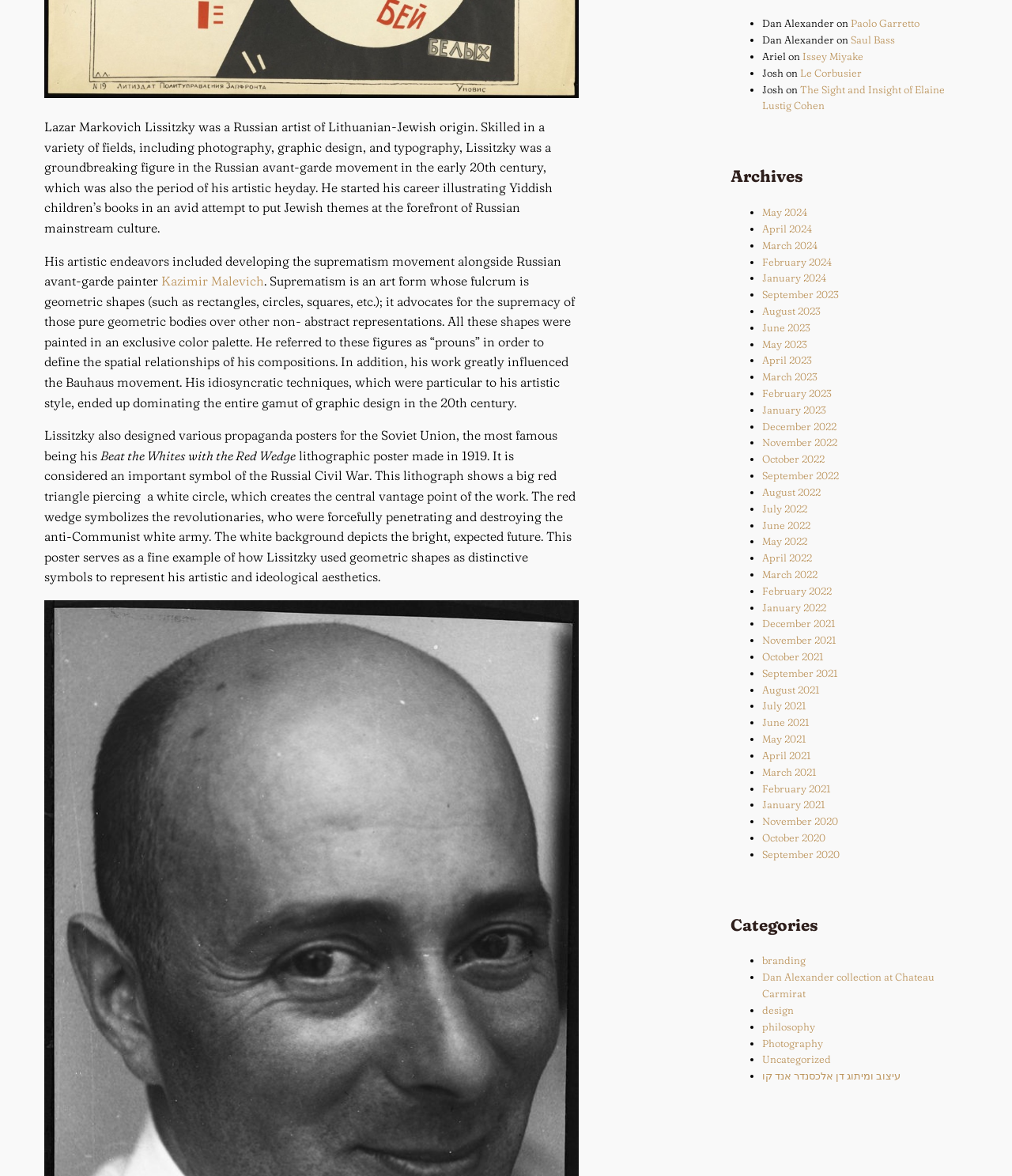Calculate the bounding box coordinates of the UI element given the description: "March 2023".

[0.753, 0.315, 0.808, 0.326]